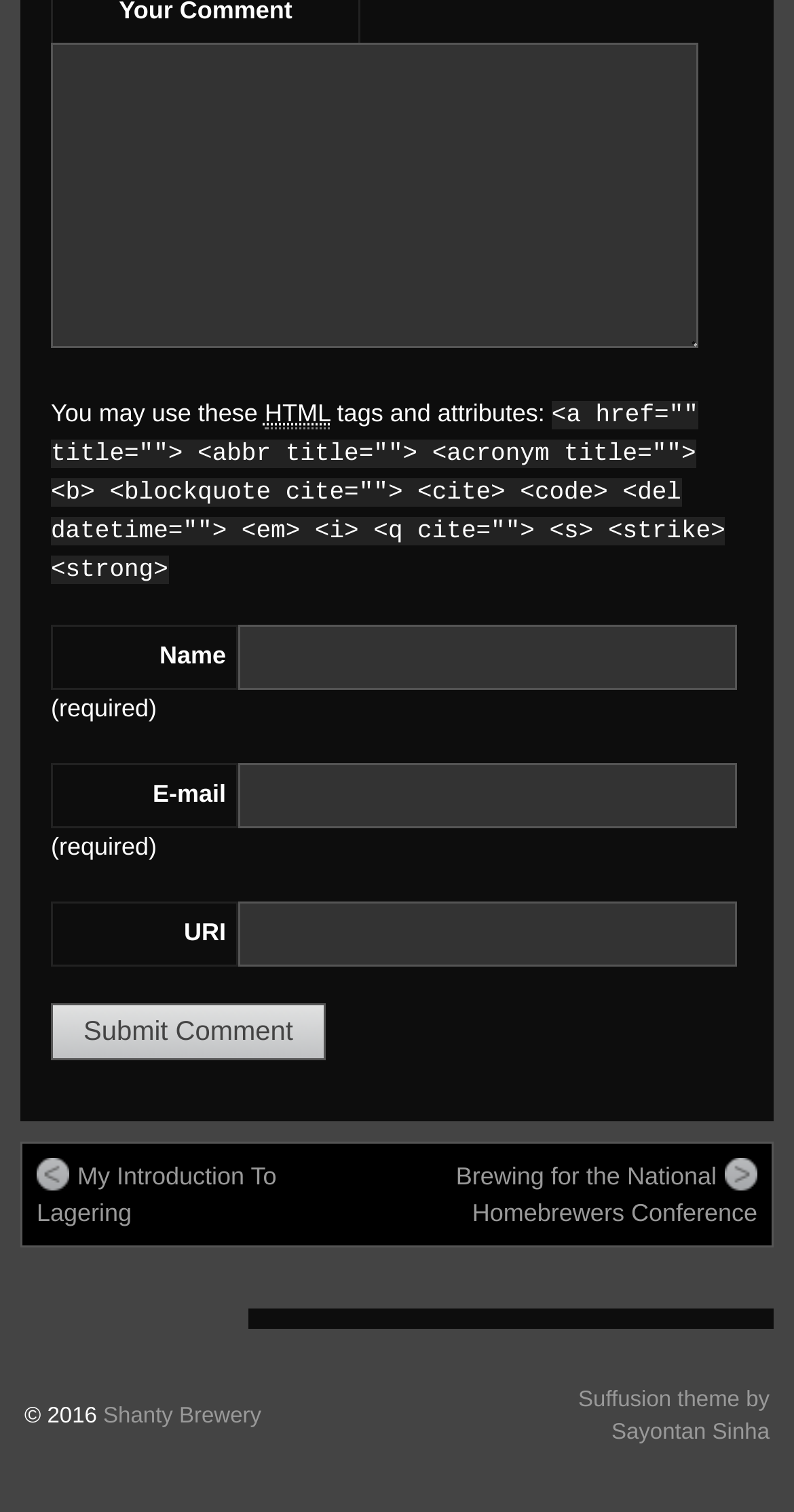What is the copyright year?
Refer to the screenshot and respond with a concise word or phrase.

2016